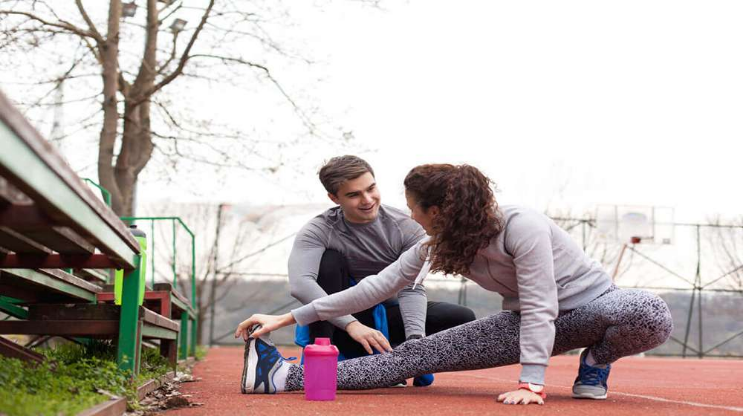What is the purpose of the scene depicted in the image? Based on the image, give a response in one word or a short phrase.

to exemplify teamwork and motivation in fitness